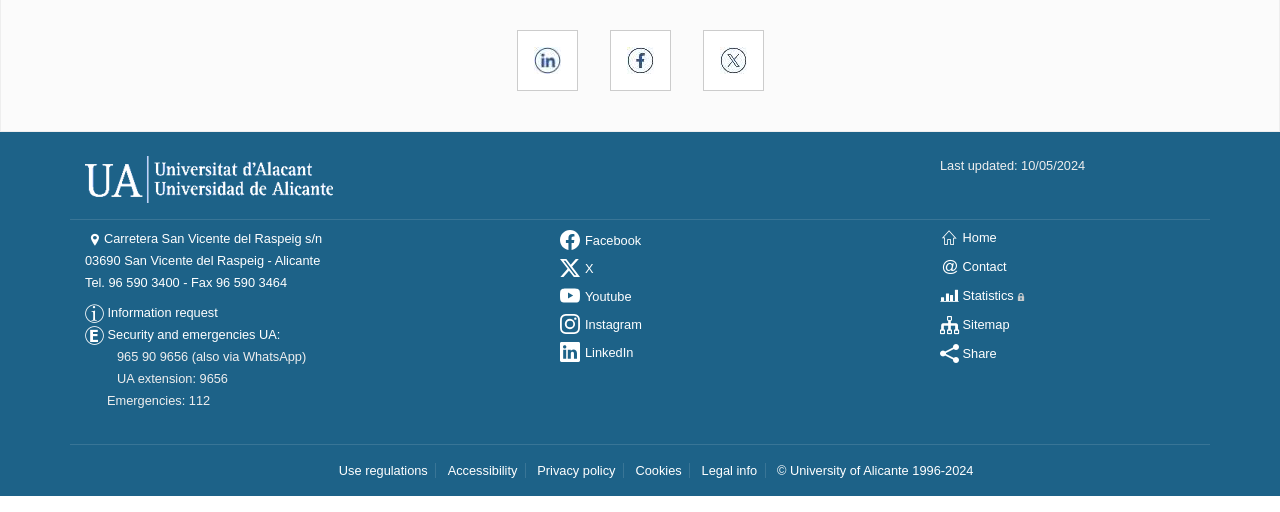Could you provide the bounding box coordinates for the portion of the screen to click to complete this instruction: "View the sitemap"?

[0.734, 0.62, 0.789, 0.649]